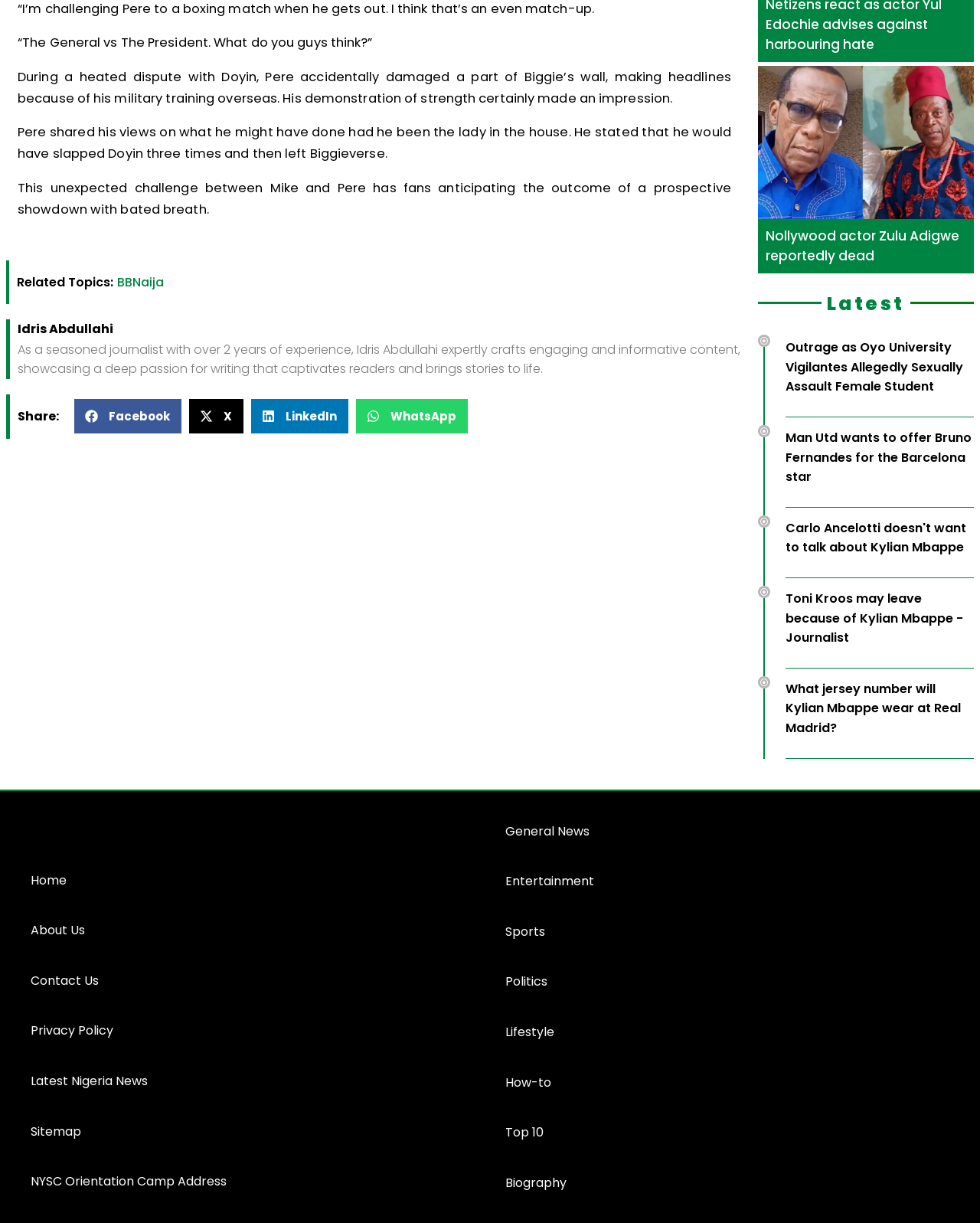What social media platforms can you share the article on?
Look at the image and respond with a one-word or short-phrase answer.

Facebook, X, LinkedIn, WhatsApp